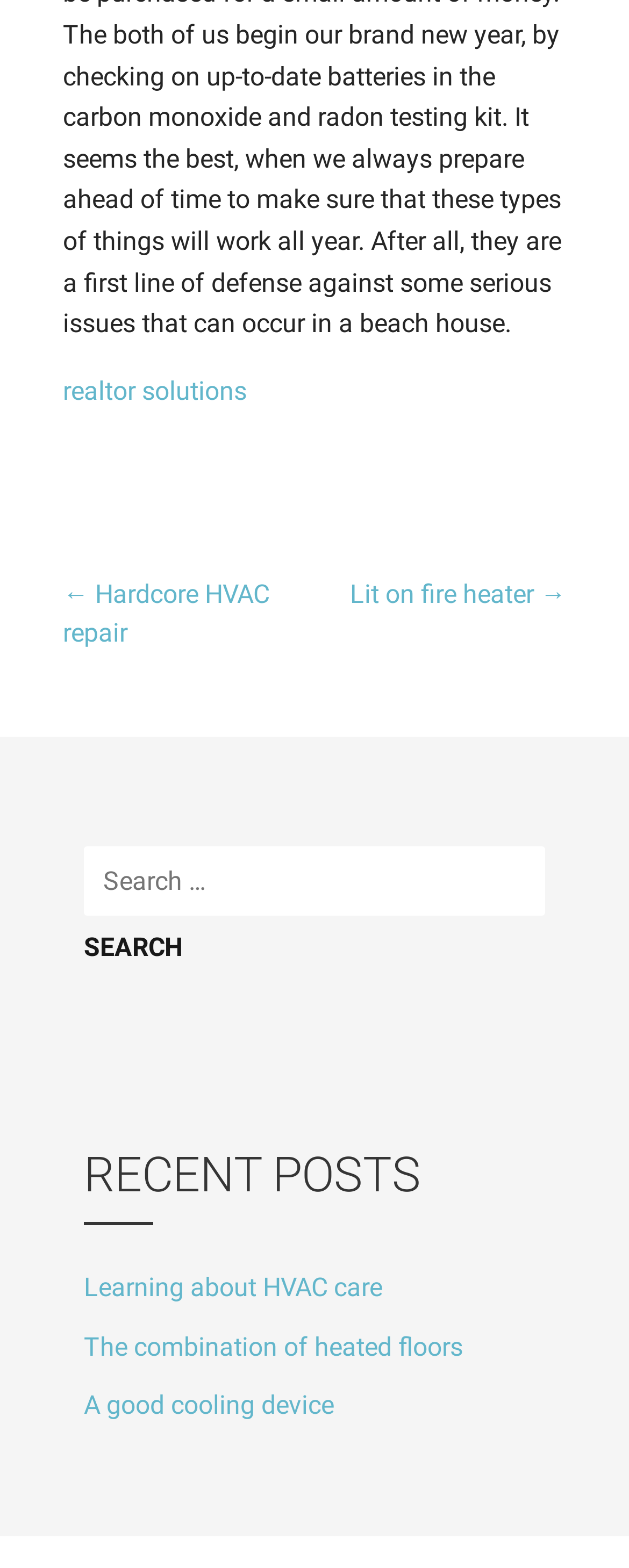Please find the bounding box coordinates of the element that you should click to achieve the following instruction: "Go to 'Lit on fire heater'". The coordinates should be presented as four float numbers between 0 and 1: [left, top, right, bottom].

[0.556, 0.369, 0.9, 0.389]